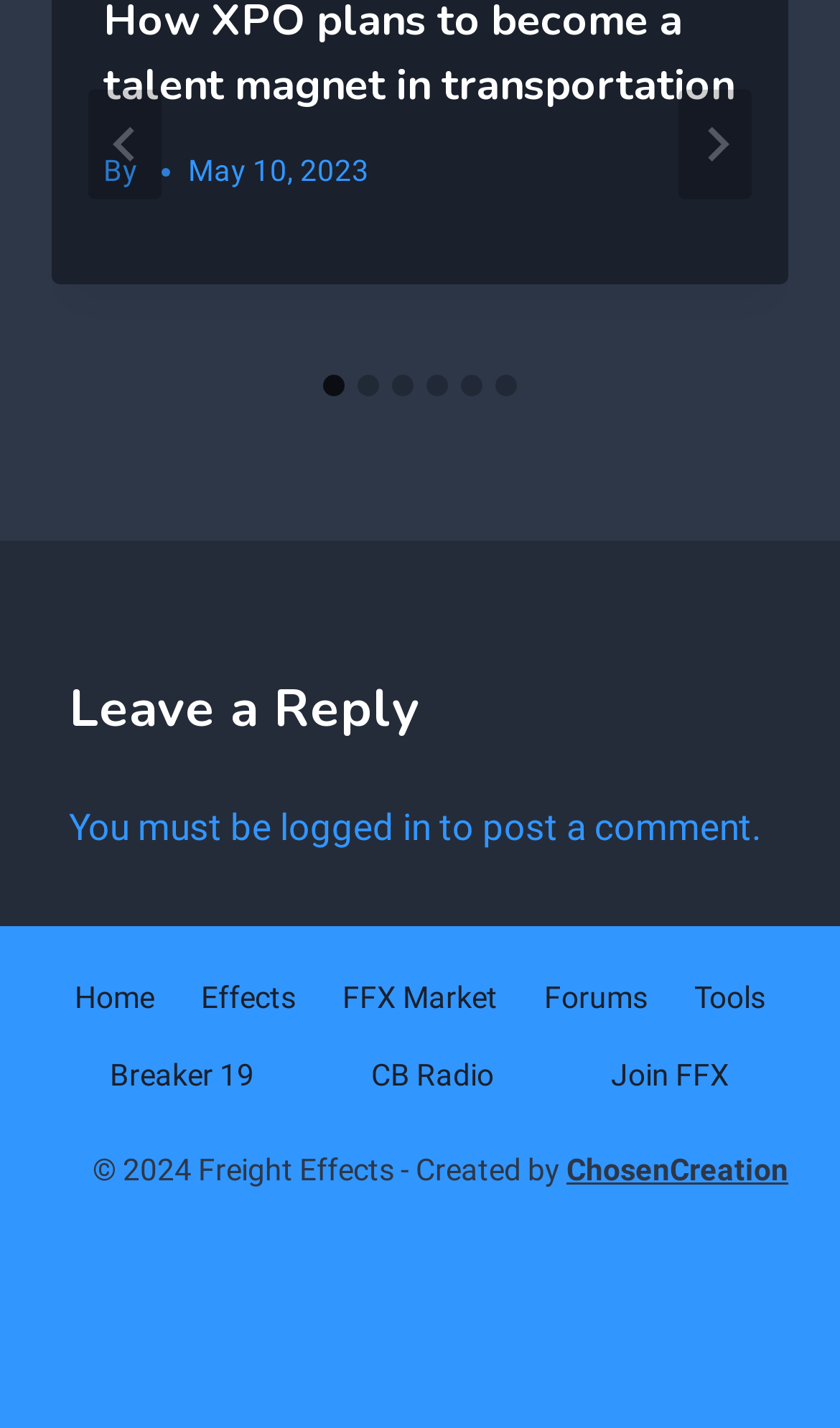What is the purpose of the tablist 'Select a slide to show'?
Look at the screenshot and give a one-word or phrase answer.

Slide selection